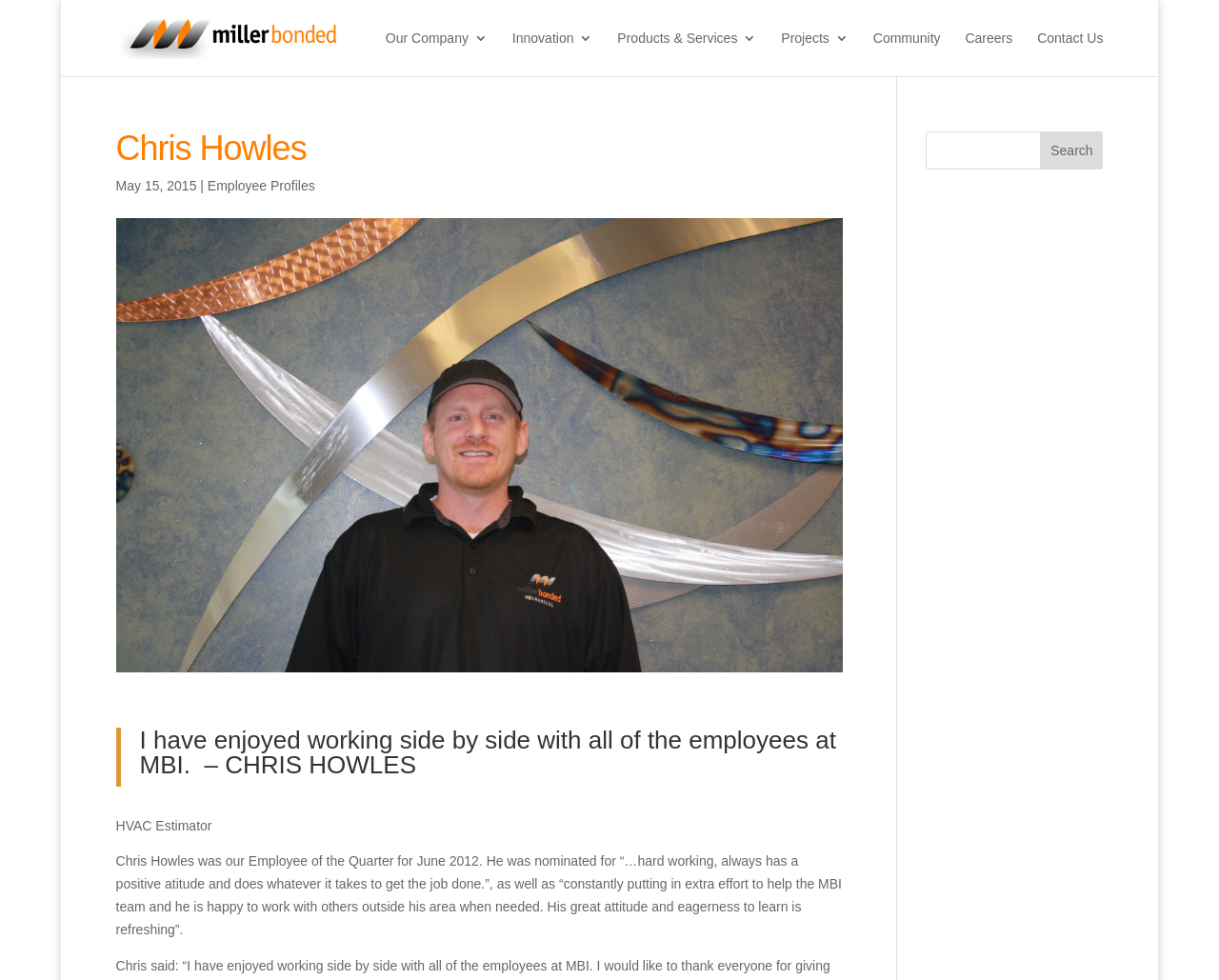Please determine the bounding box coordinates of the element's region to click for the following instruction: "go to Miller Bonded".

[0.098, 0.03, 0.28, 0.045]